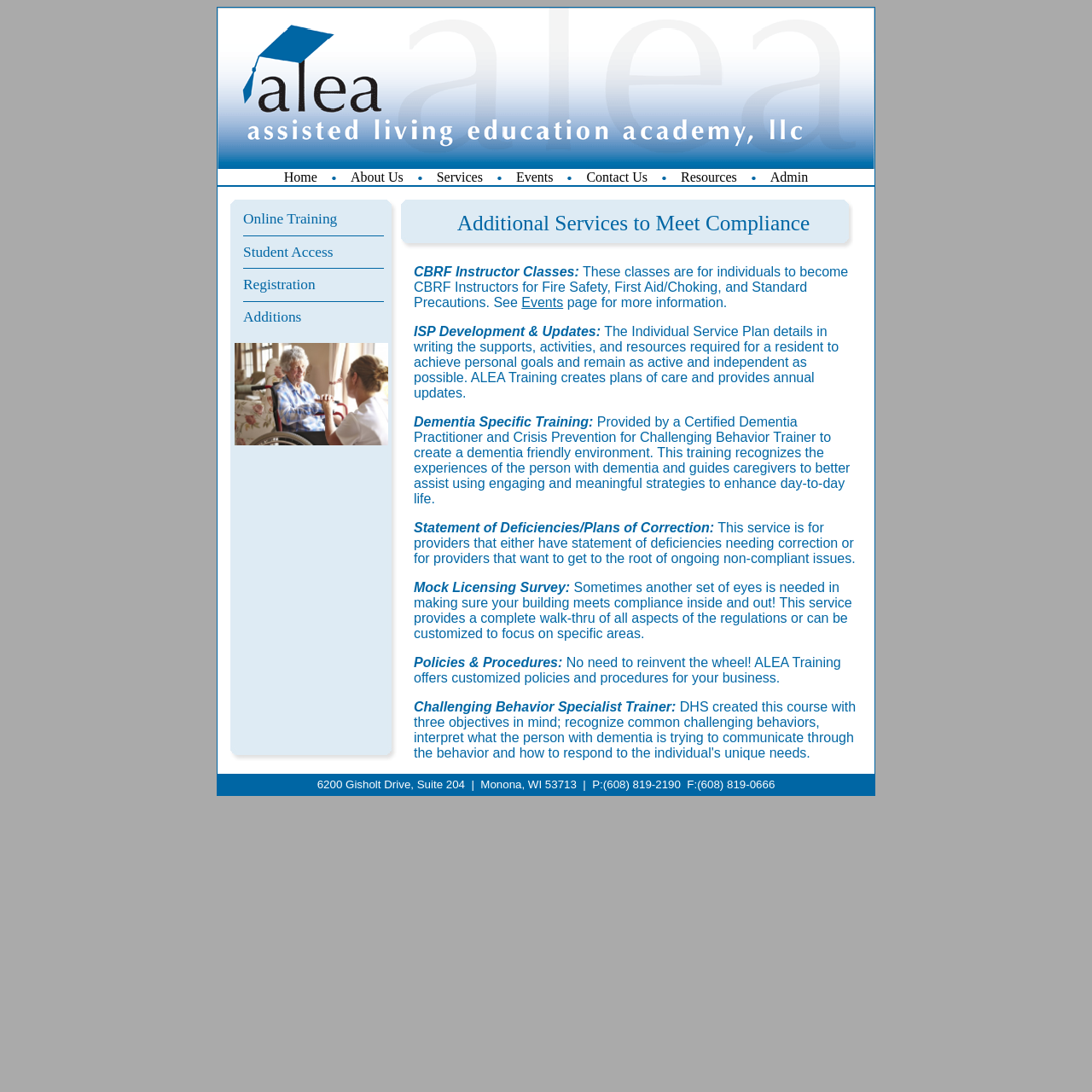Find the bounding box coordinates for the area that should be clicked to accomplish the instruction: "Click Home".

[0.26, 0.156, 0.291, 0.169]